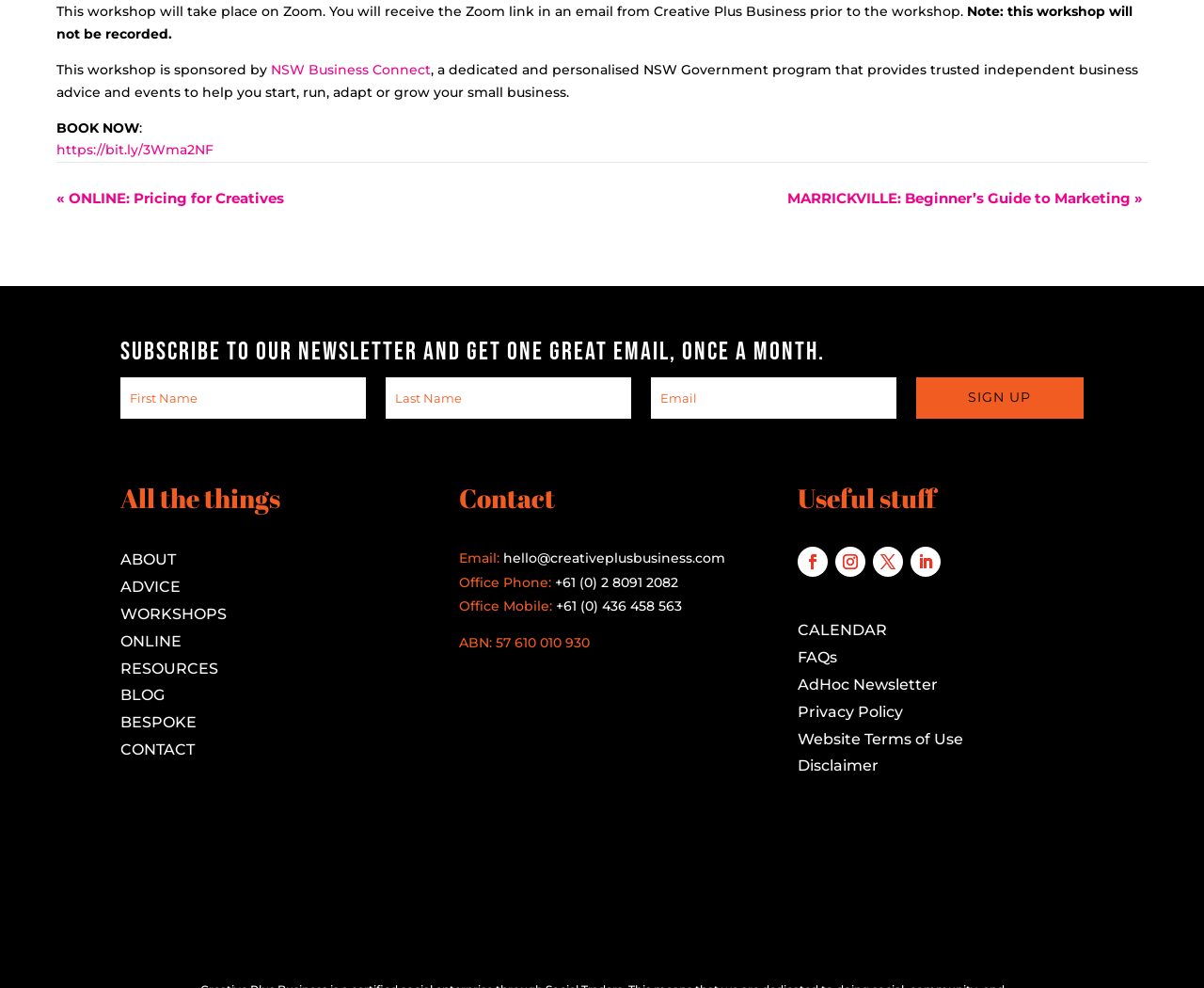Identify and provide the bounding box coordinates of the UI element described: "Follow". The coordinates should be formatted as [left, top, right, bottom], with each number being a float between 0 and 1.

[0.725, 0.554, 0.75, 0.584]